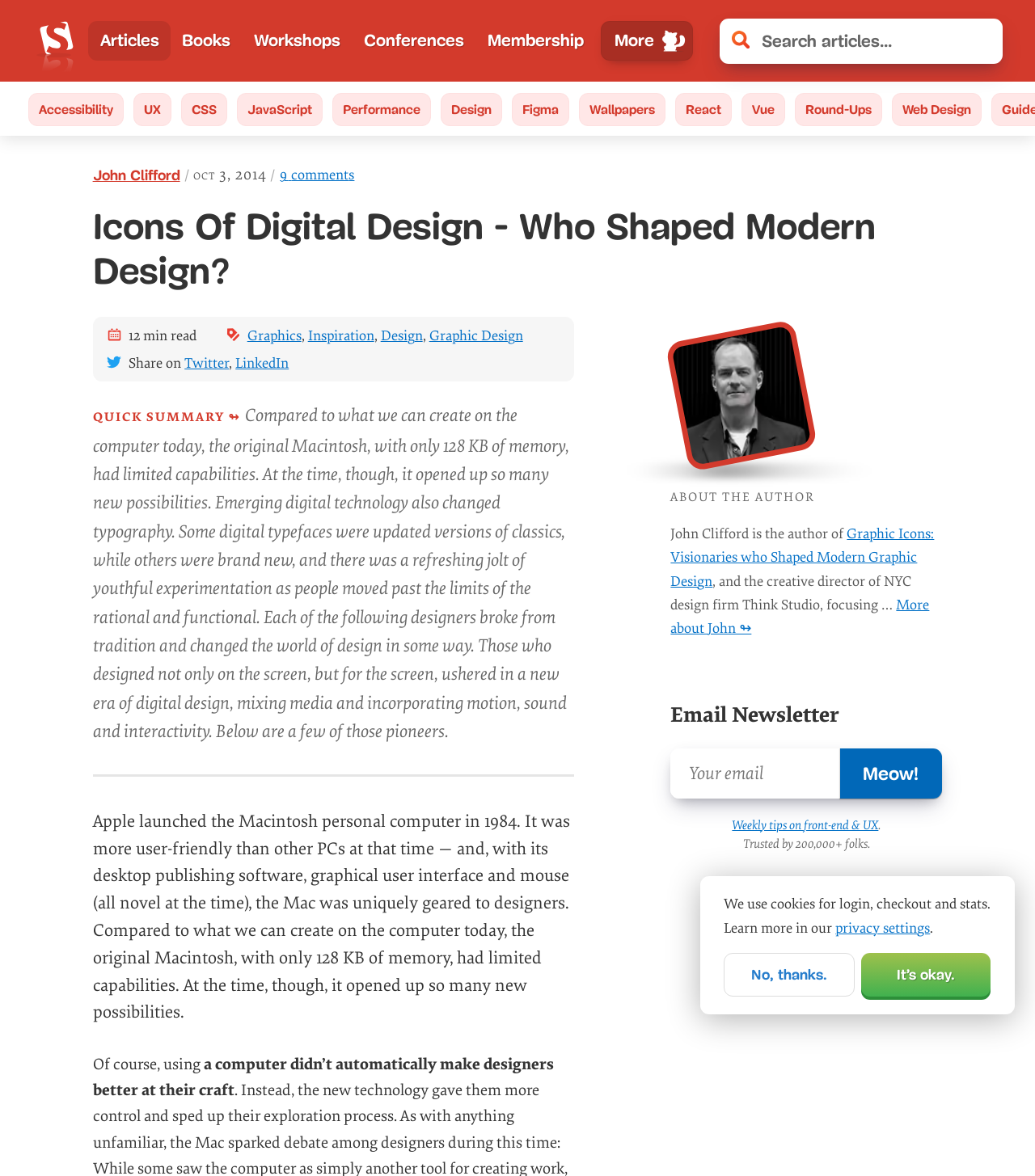What is the estimated reading time of the article?
Look at the image and construct a detailed response to the question.

The estimated reading time of the article is mentioned below the title of the article, which says '12 min read'.